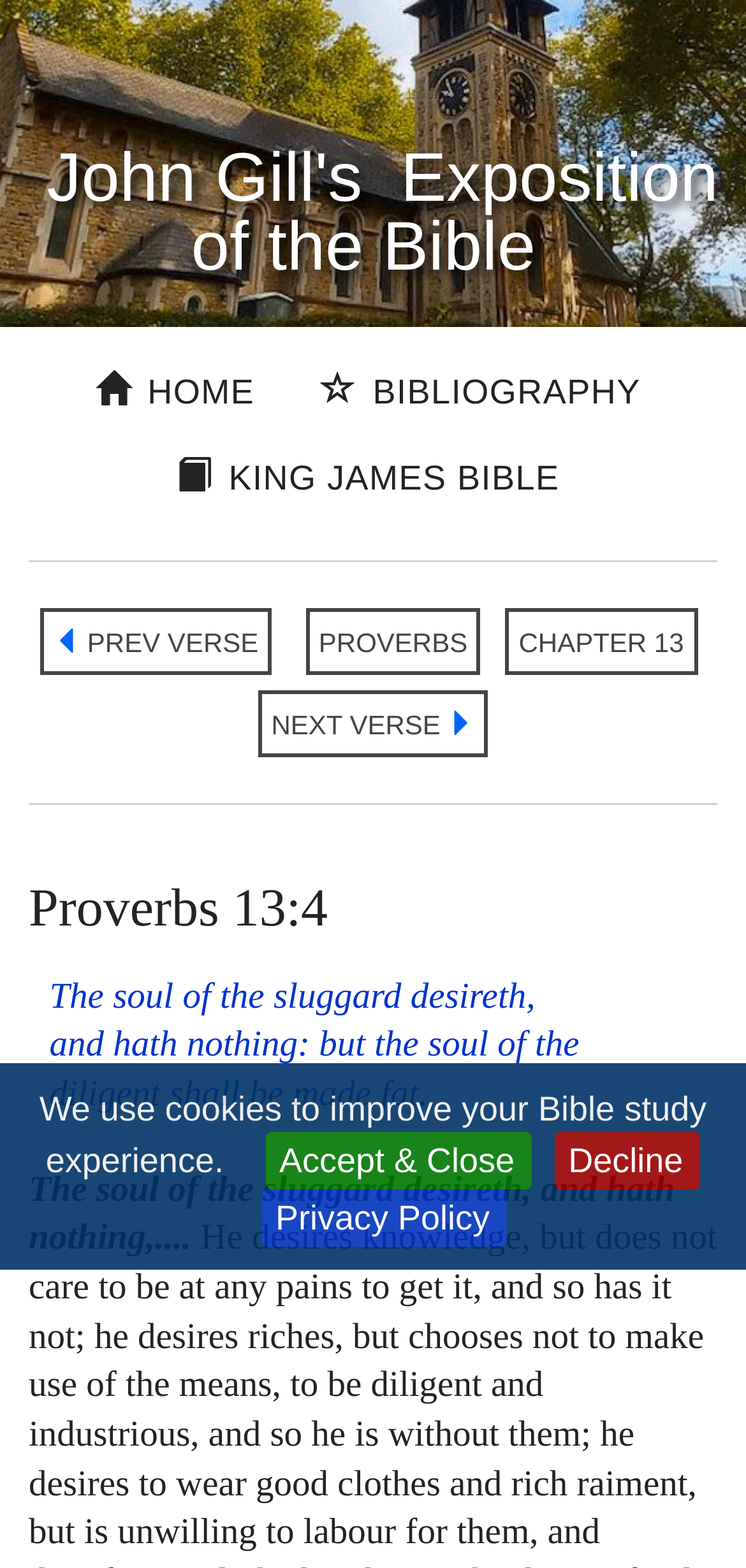Identify the bounding box coordinates of the clickable region to carry out the given instruction: "go to previous verse".

[0.053, 0.388, 0.364, 0.43]